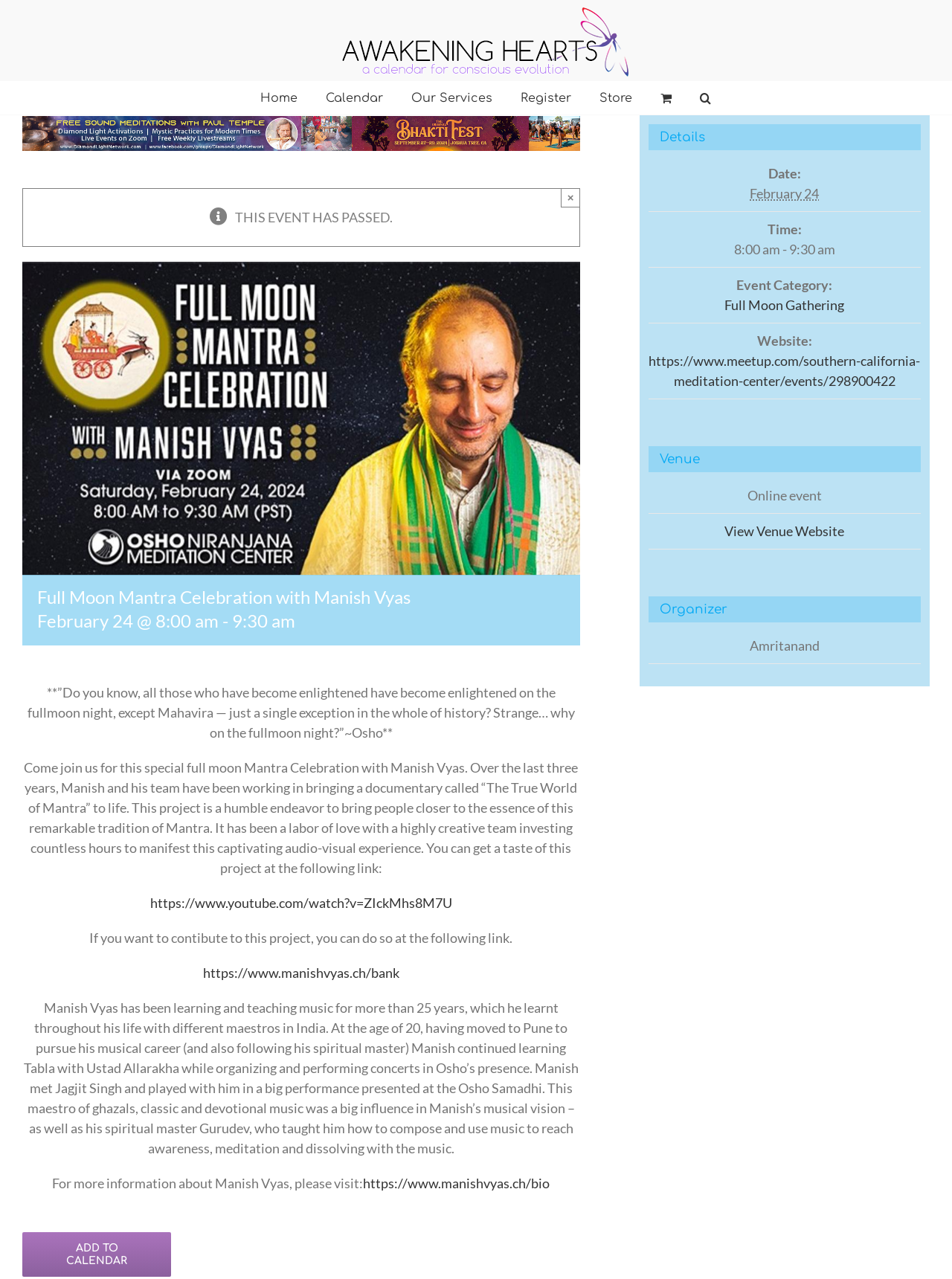Find and indicate the bounding box coordinates of the region you should select to follow the given instruction: "Click the 'ADD TO CALENDAR' button".

[0.046, 0.971, 0.157, 0.991]